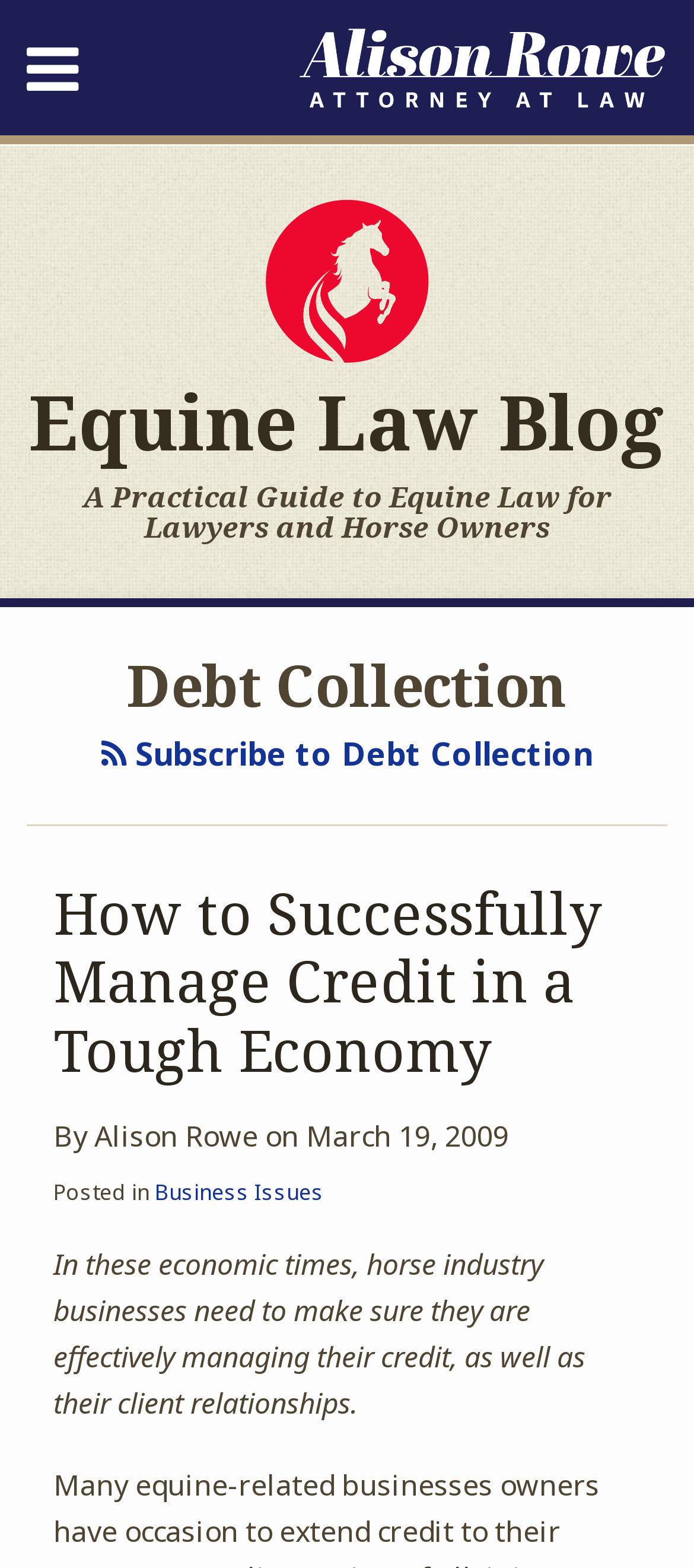Locate the bounding box coordinates of the UI element described by: "Business Issues". The bounding box coordinates should consist of four float numbers between 0 and 1, i.e., [left, top, right, bottom].

[0.223, 0.75, 0.467, 0.769]